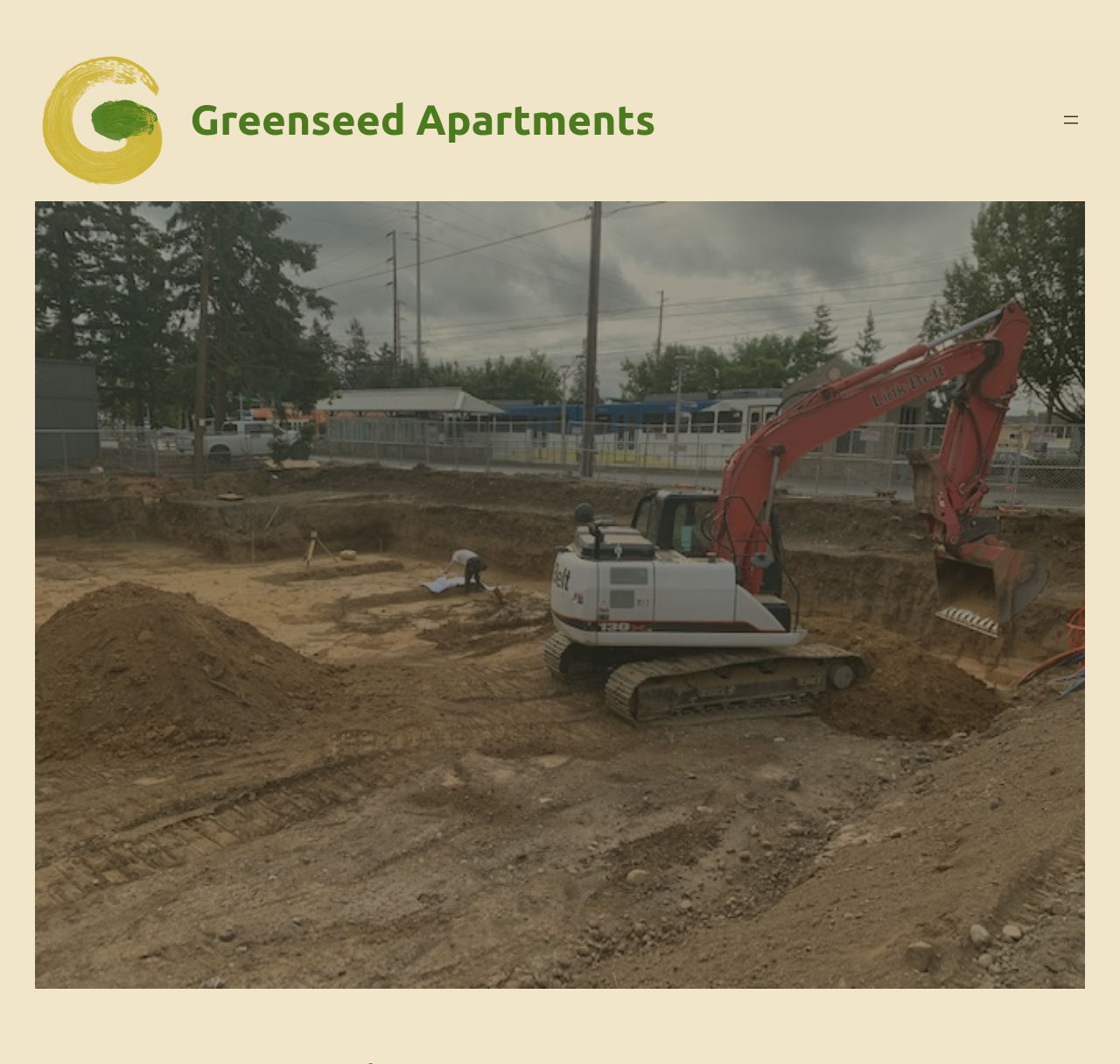What is the name of the apartment complex?
Please utilize the information in the image to give a detailed response to the question.

Based on the webpage, I can see that the name 'Greenseed Apartments' is mentioned multiple times, including in the heading and link elements, which suggests that it is the name of the apartment complex.